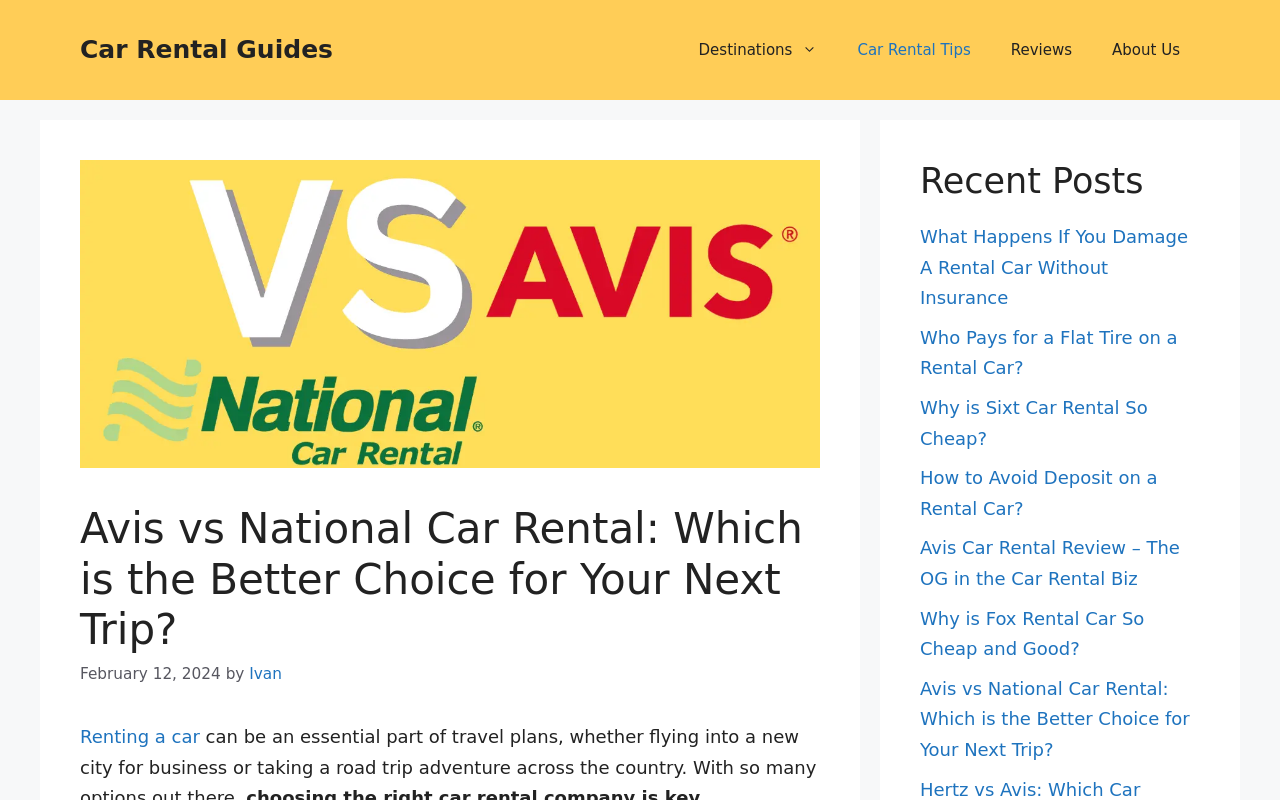Could you locate the bounding box coordinates for the section that should be clicked to accomplish this task: "Read Avis vs National Car Rental review".

[0.719, 0.672, 0.922, 0.736]